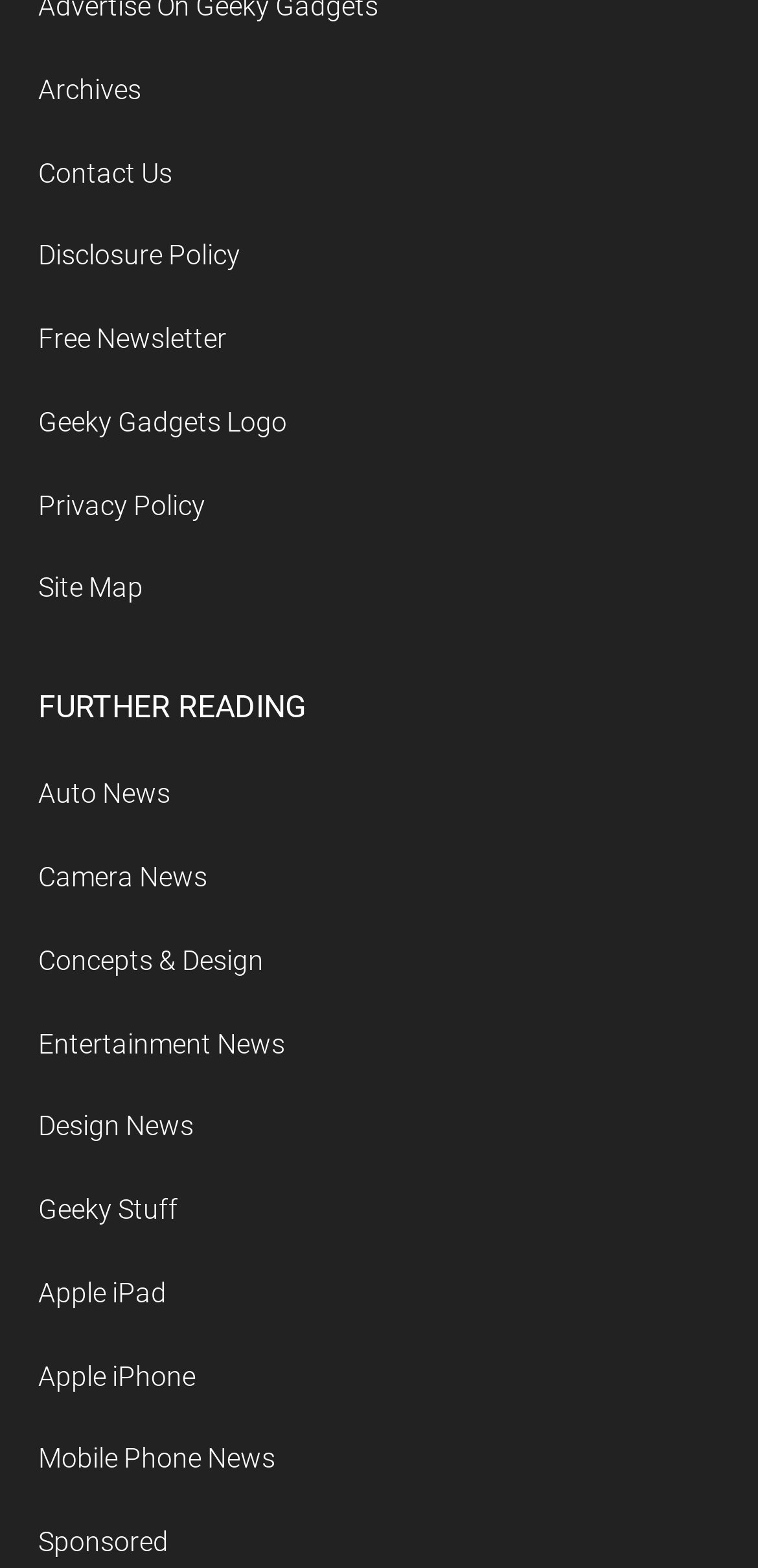Please find the bounding box coordinates of the element that you should click to achieve the following instruction: "subscribe to free newsletter". The coordinates should be presented as four float numbers between 0 and 1: [left, top, right, bottom].

[0.05, 0.176, 0.299, 0.196]